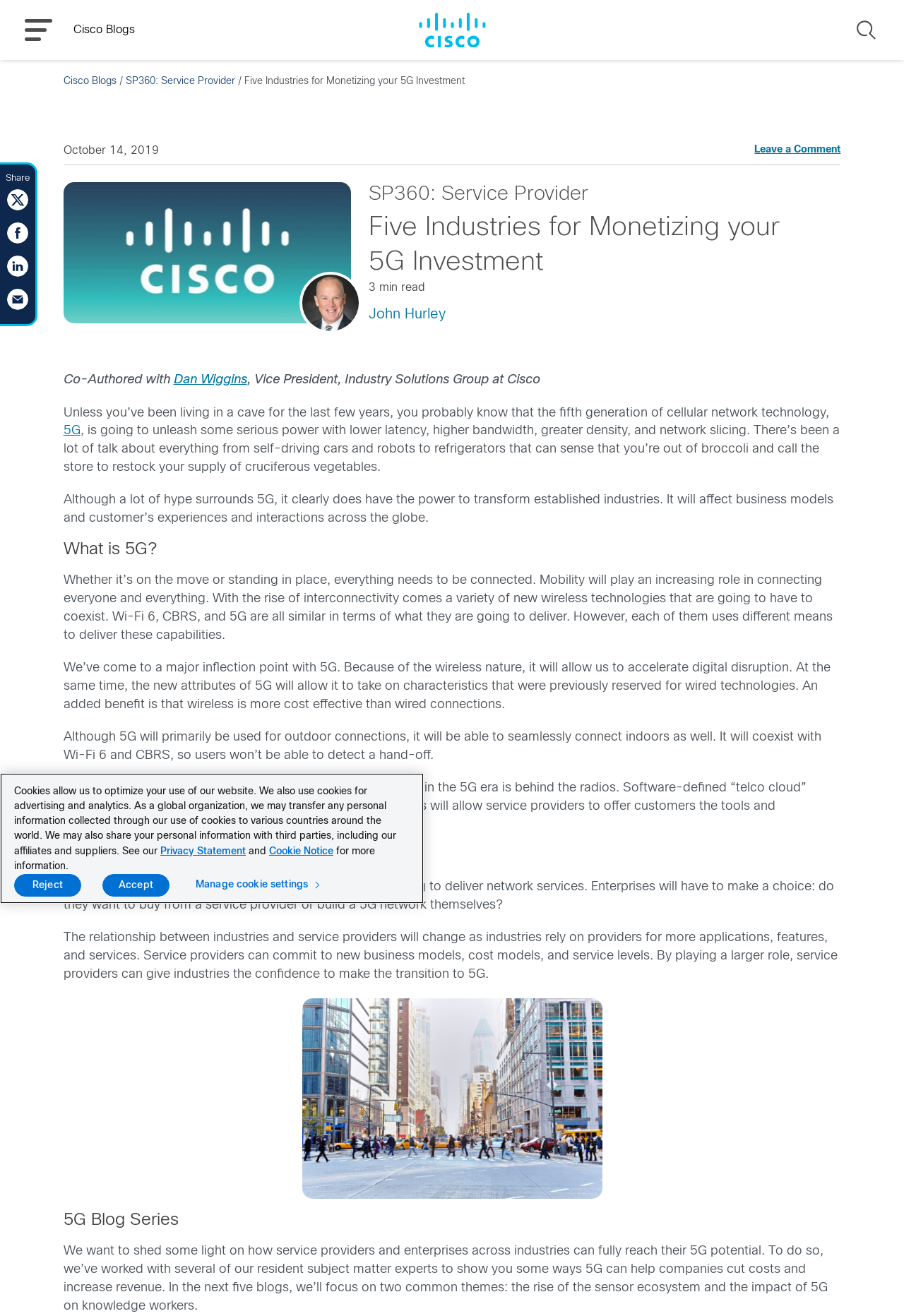Generate a comprehensive description of the webpage content.

This webpage is a blog post from Cisco Blogs, titled "Five Industries for Monetizing your 5G Investment". At the top of the page, there is a navigation menu with a "Cisco Blogs" link and a "MENU" button. On the right side of the navigation menu, there is a "Search" button with a search icon. 

Below the navigation menu, there is a header section with the blog post title, "Five Industries for Monetizing your 5G Investment", and a subheading indicating that it is the first post in a series of five industry use cases for 5G. The author's name, John Hurley, and his title, Vice President, Industry Solutions Group at Cisco, are displayed below the title. 

The main content of the blog post is divided into several sections, each with a heading. The first section introduces the concept of 5G and its potential to transform established industries. The subsequent sections discuss the benefits of 5G, its impact on service providers and enterprises, and the importance of service providers in delivering network services. 

Throughout the blog post, there are several links to related topics, such as "5G" and "SP360: Service Provider". There are also images, including an avatar of the author and social media sharing icons. 

At the bottom of the page, there is a "Share" section with links to share the blog post on Twitter, Facebook, LinkedIn, and other platforms. 

Additionally, there is a "Cookie banner" section at the bottom of the page, which provides information about the use of cookies on the website and allows users to manage their cookie settings.